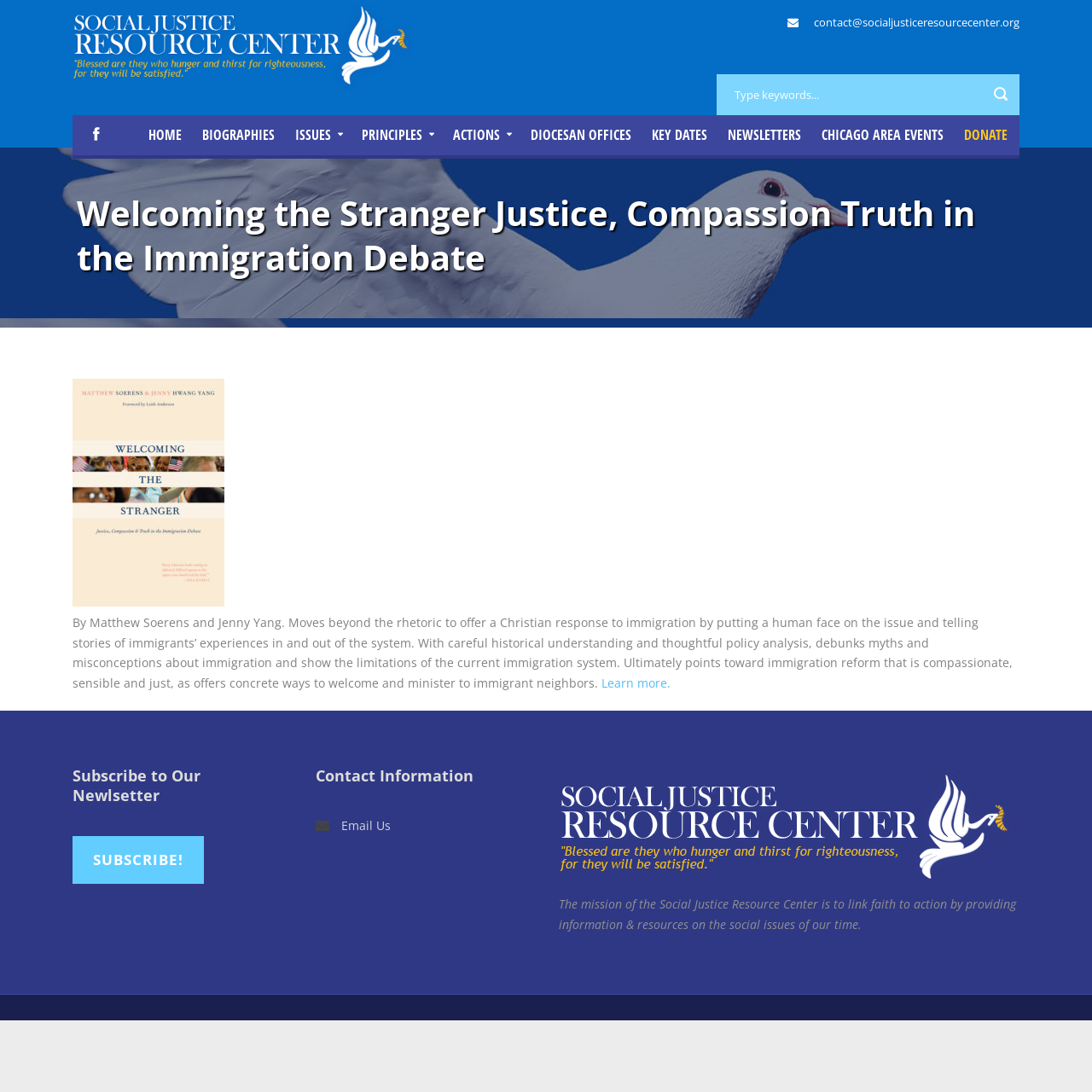What is the mission of the Social Justice Resource Center?
Using the visual information, answer the question in a single word or phrase.

Link faith to action